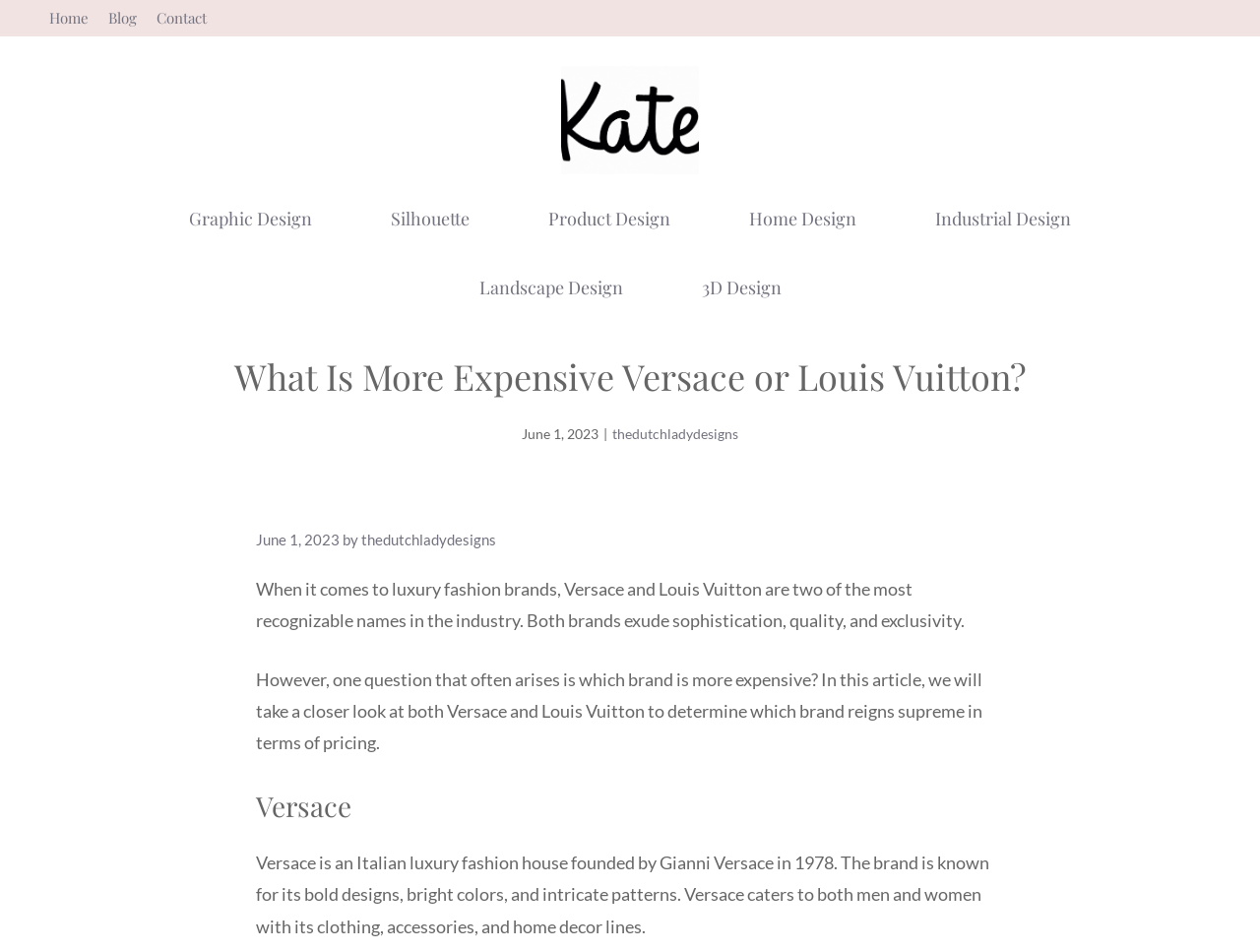Identify the bounding box coordinates of the area you need to click to perform the following instruction: "go to home page".

[0.039, 0.008, 0.07, 0.029]